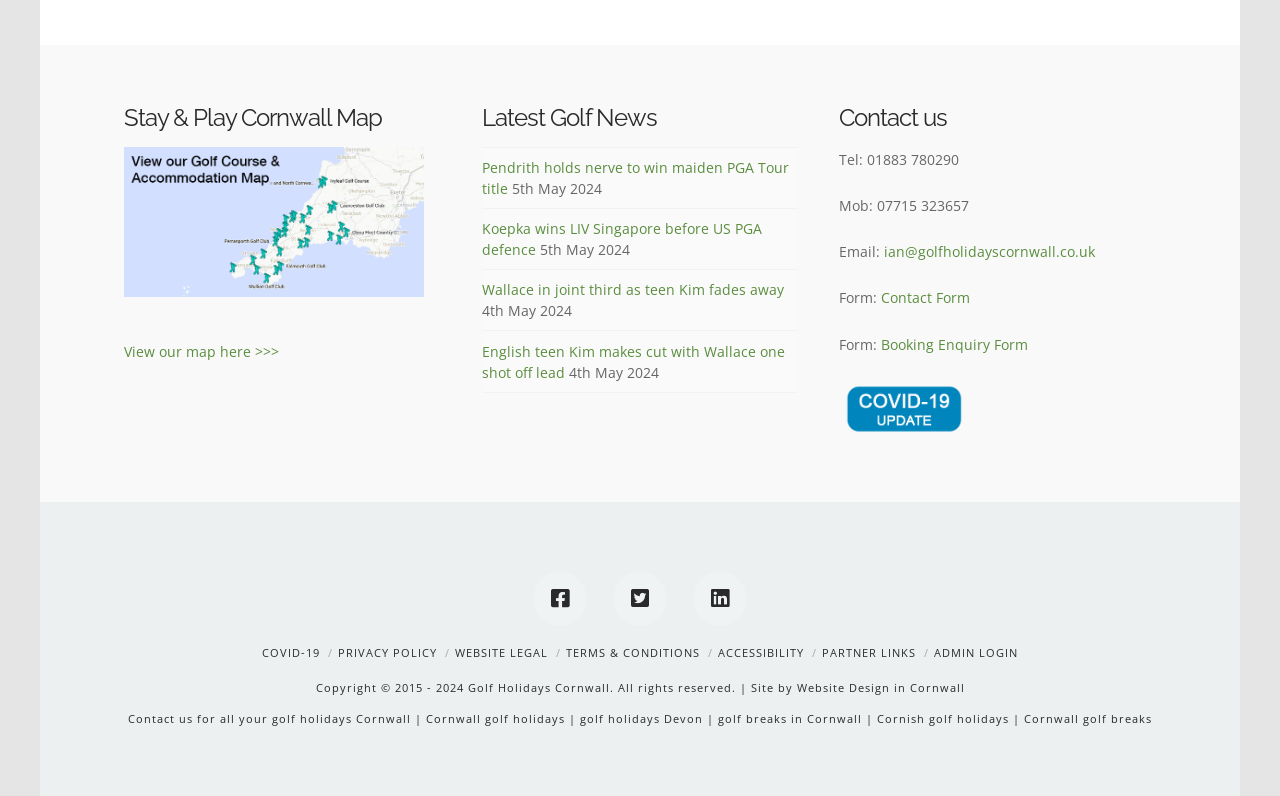Can you find the bounding box coordinates for the UI element given this description: "Contact Form"? Provide the coordinates as four float numbers between 0 and 1: [left, top, right, bottom].

[0.689, 0.362, 0.758, 0.386]